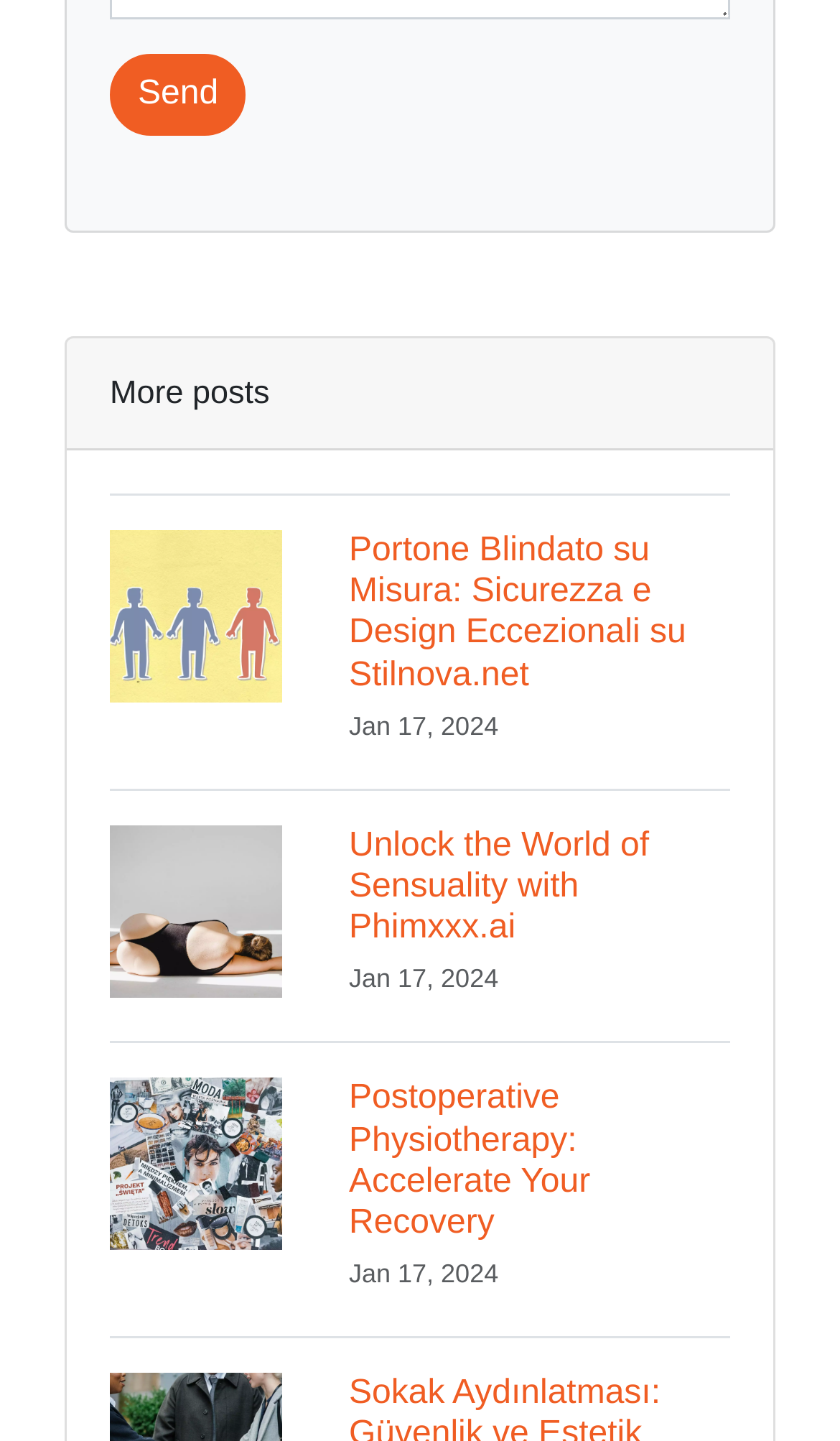Give a one-word or one-phrase response to the question:
What is the purpose of the 'Send' button?

To send something